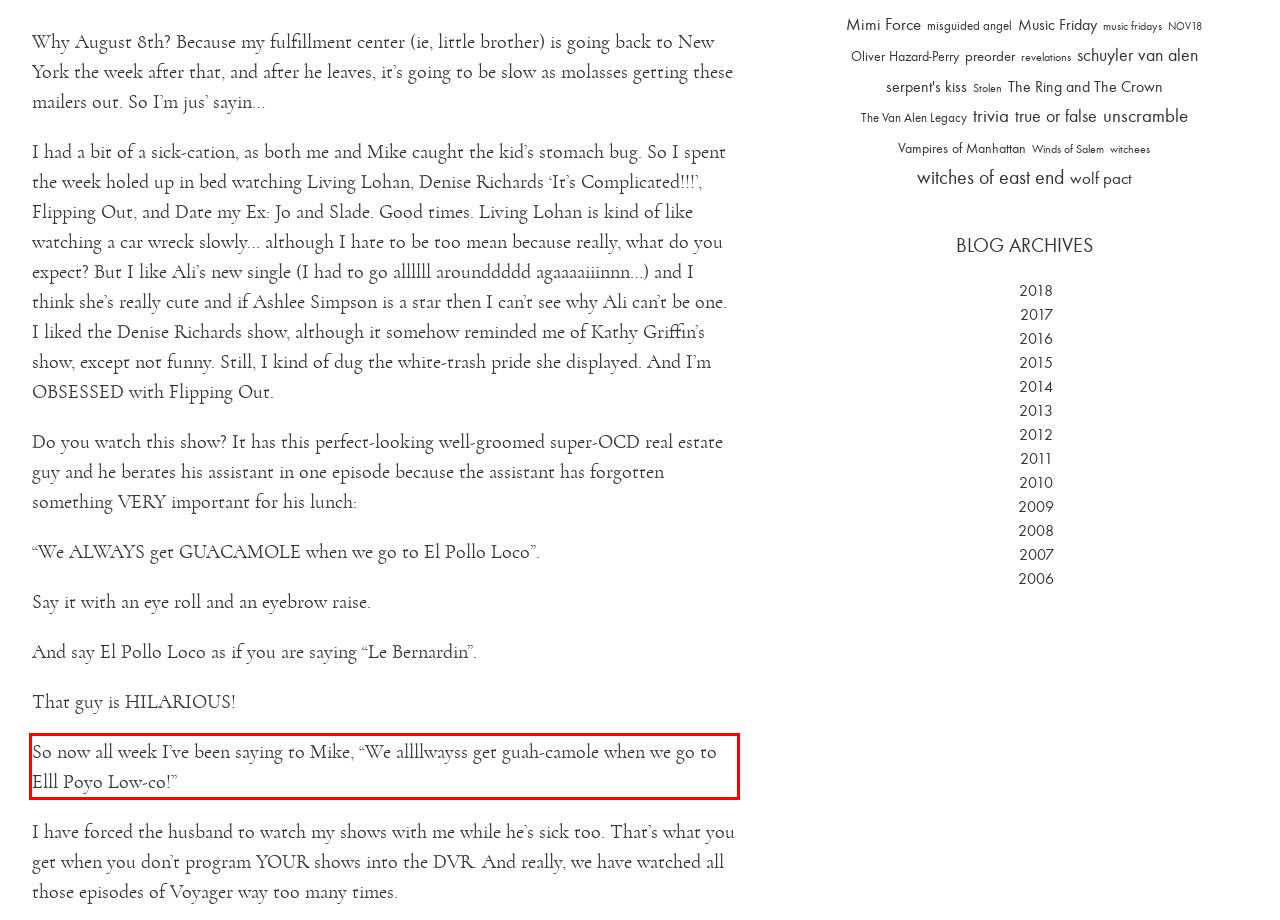You have a screenshot with a red rectangle around a UI element. Recognize and extract the text within this red bounding box using OCR.

So now all week I’ve been saying to Mike, “We allllwayss get guah-camole when we go to Elll Poyo Low-co!”